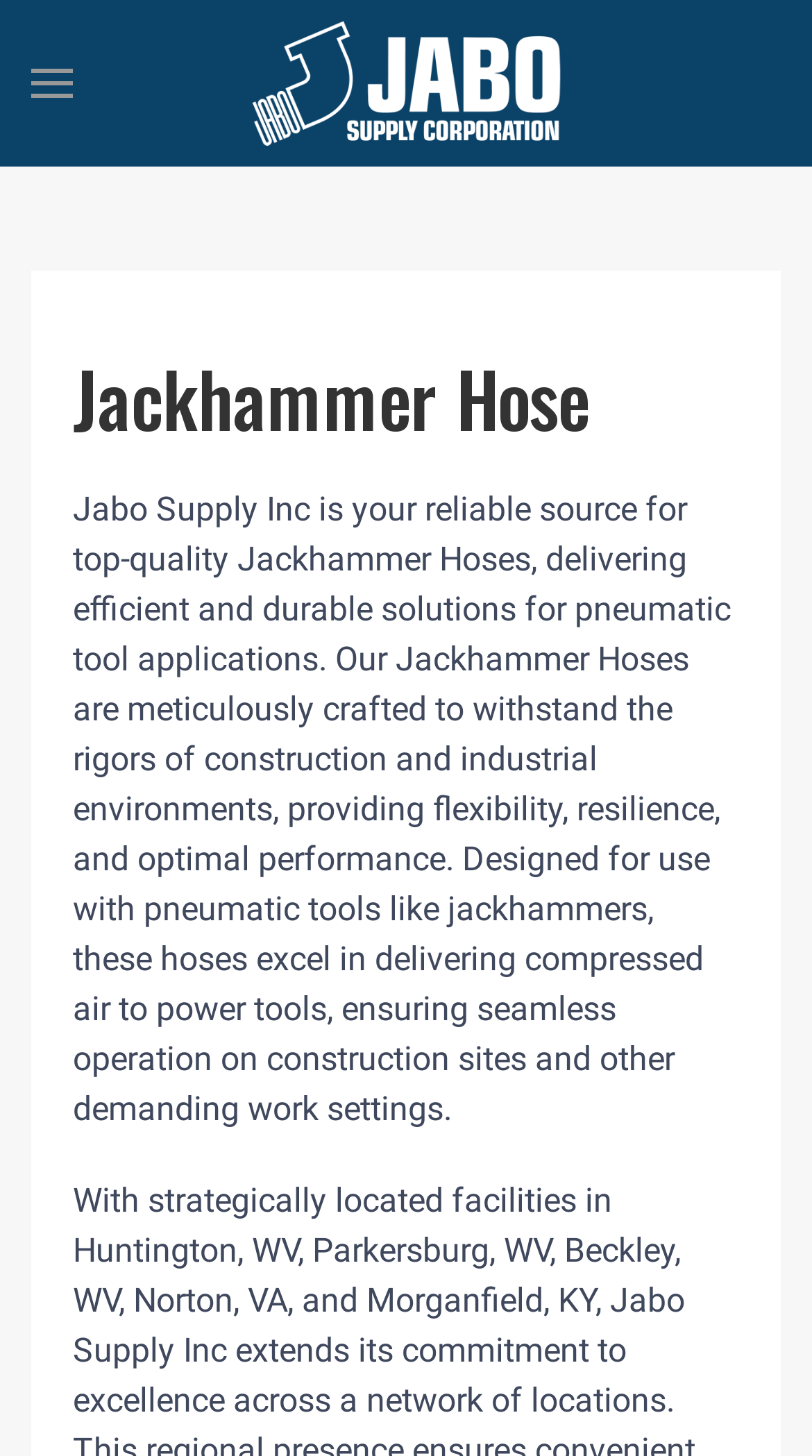Present a detailed account of what is displayed on the webpage.

The webpage is about Jackhammer Hose, with a prominent heading at the top center of the page. At the top left, there is a button to open a menu, accompanied by a small image. Next to it, on the top center, is a link to "Jabo Supply | Huntington WV" with a corresponding image. 

Below the heading, there is a large block of text that describes the Jackhammer Hose products offered by Jabo Supply Inc. The text explains that these hoses are designed for use with pneumatic tools like jackhammers, providing flexibility, resilience, and optimal performance in construction and industrial environments.

At the bottom right of the page, there is a button to go "Back to top", accompanied by a small image.